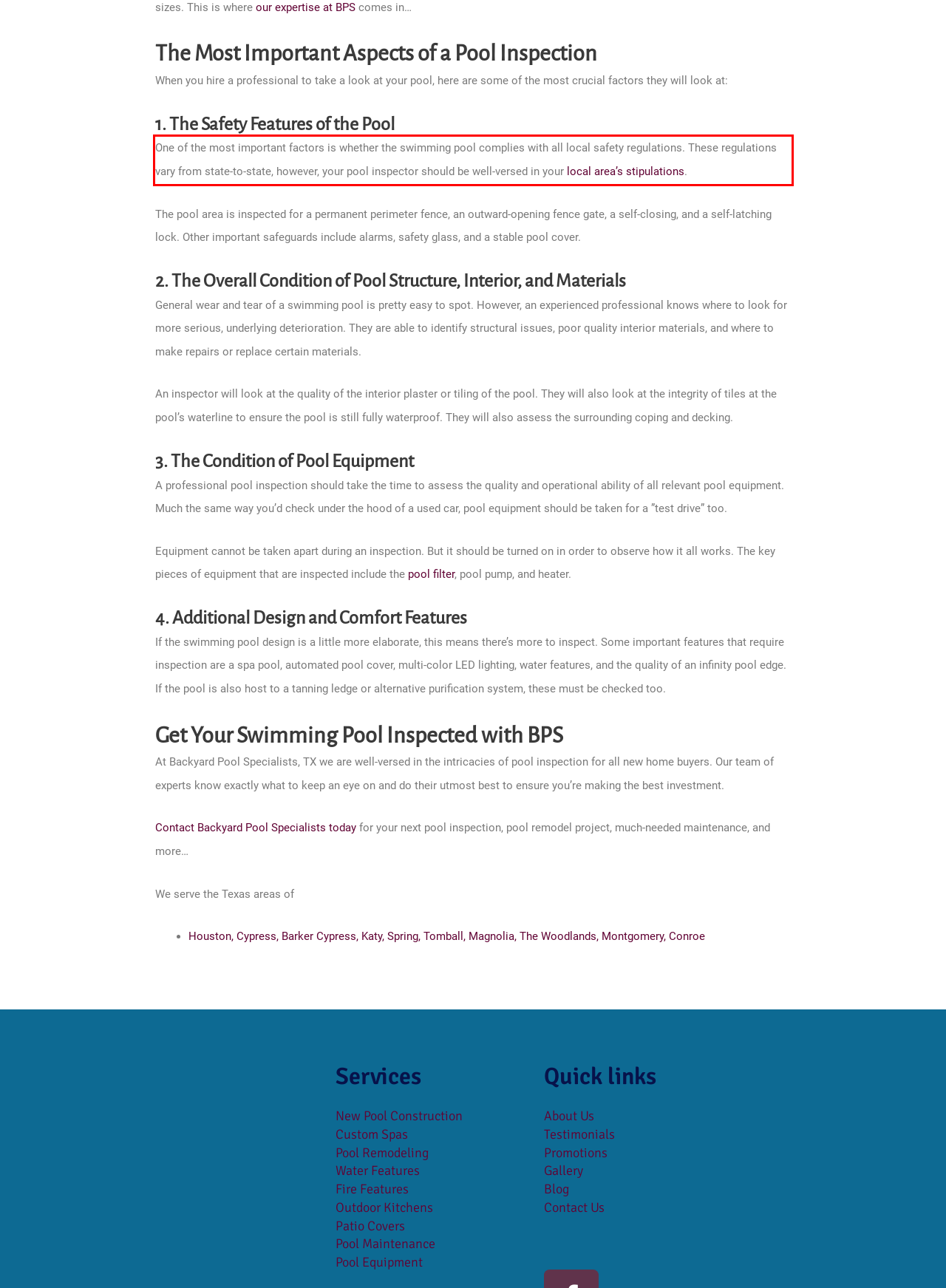There is a screenshot of a webpage with a red bounding box around a UI element. Please use OCR to extract the text within the red bounding box.

One of the most important factors is whether the swimming pool complies with all local safety regulations. These regulations vary from state-to-state, however, your pool inspector should be well-versed in your local area’s stipulations.